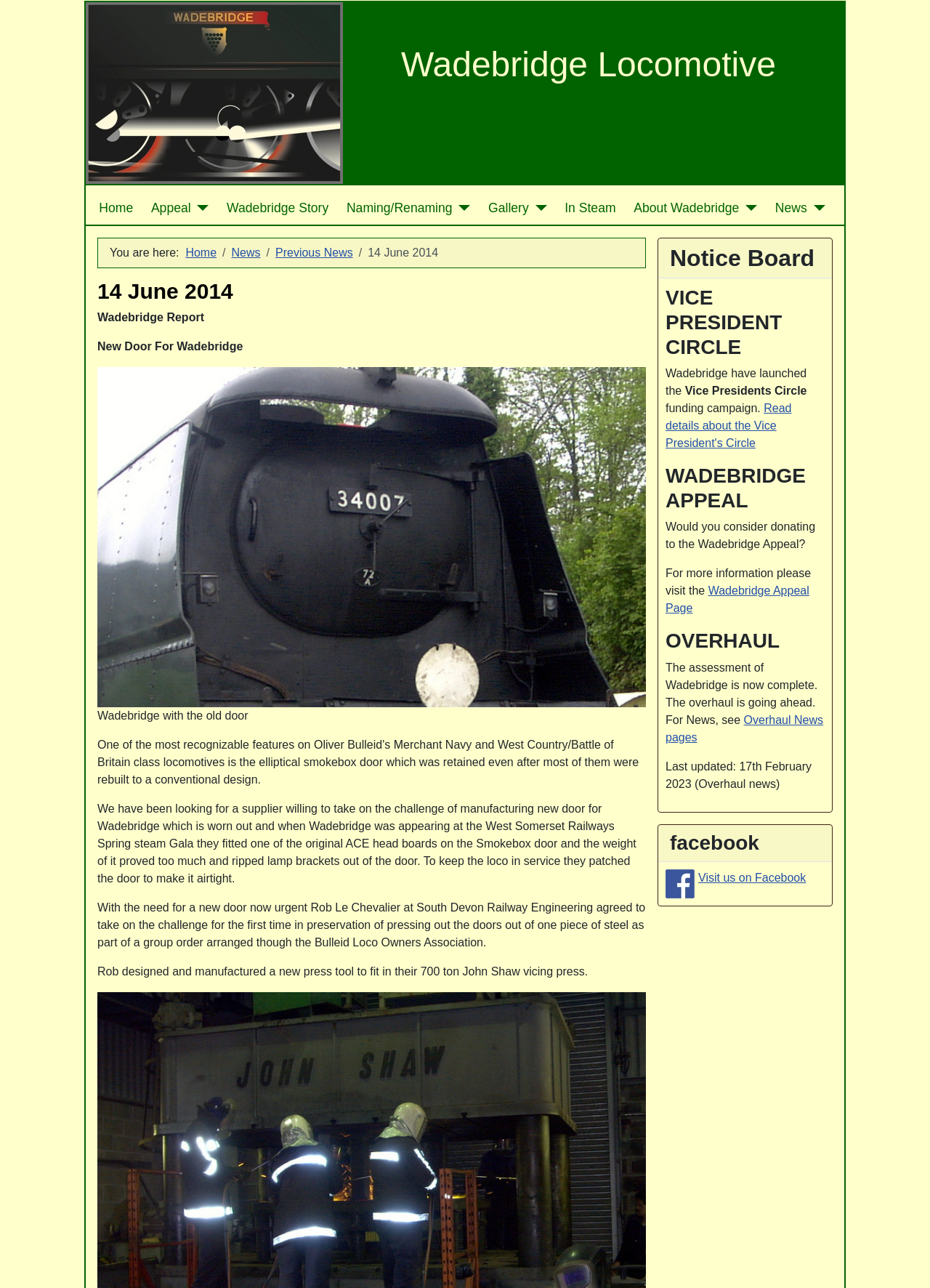Please respond to the question using a single word or phrase:
What is the name of the locomotive featured on this website?

Wadebridge